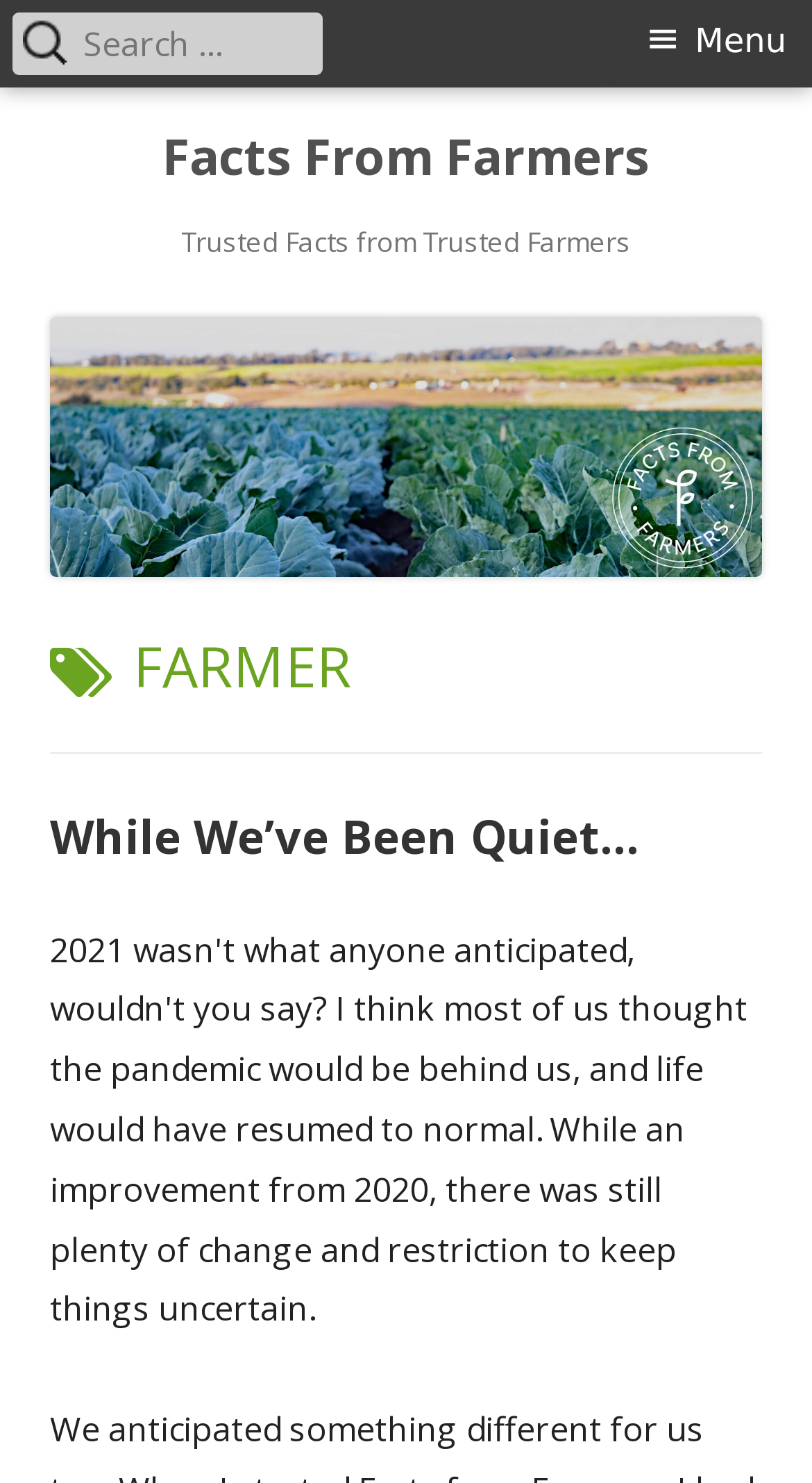Respond to the question below with a concise word or phrase:
What is the type of image on the webpage?

Facts From Farmers